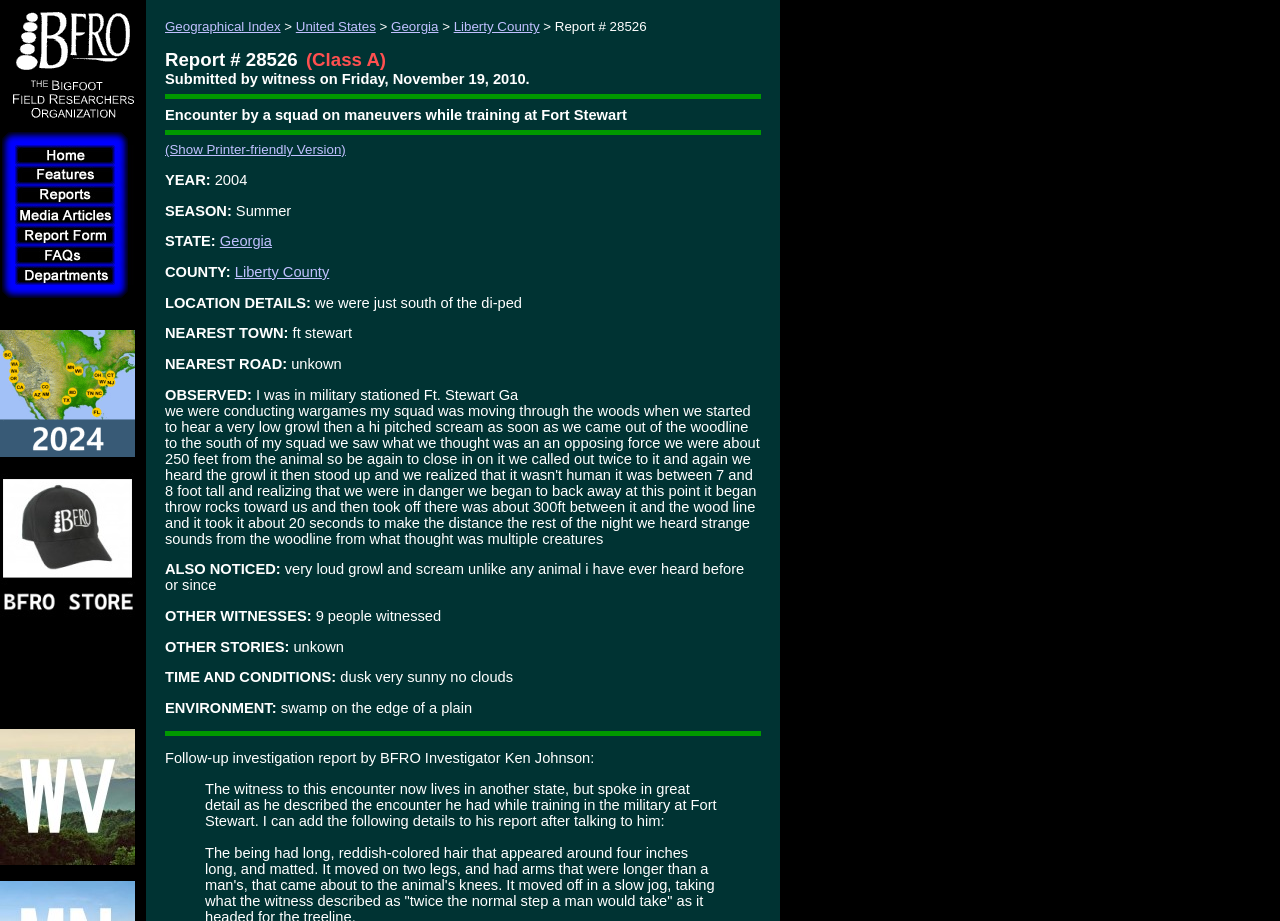What is the date when the report was submitted? Based on the screenshot, please respond with a single word or phrase.

November 19, 2010